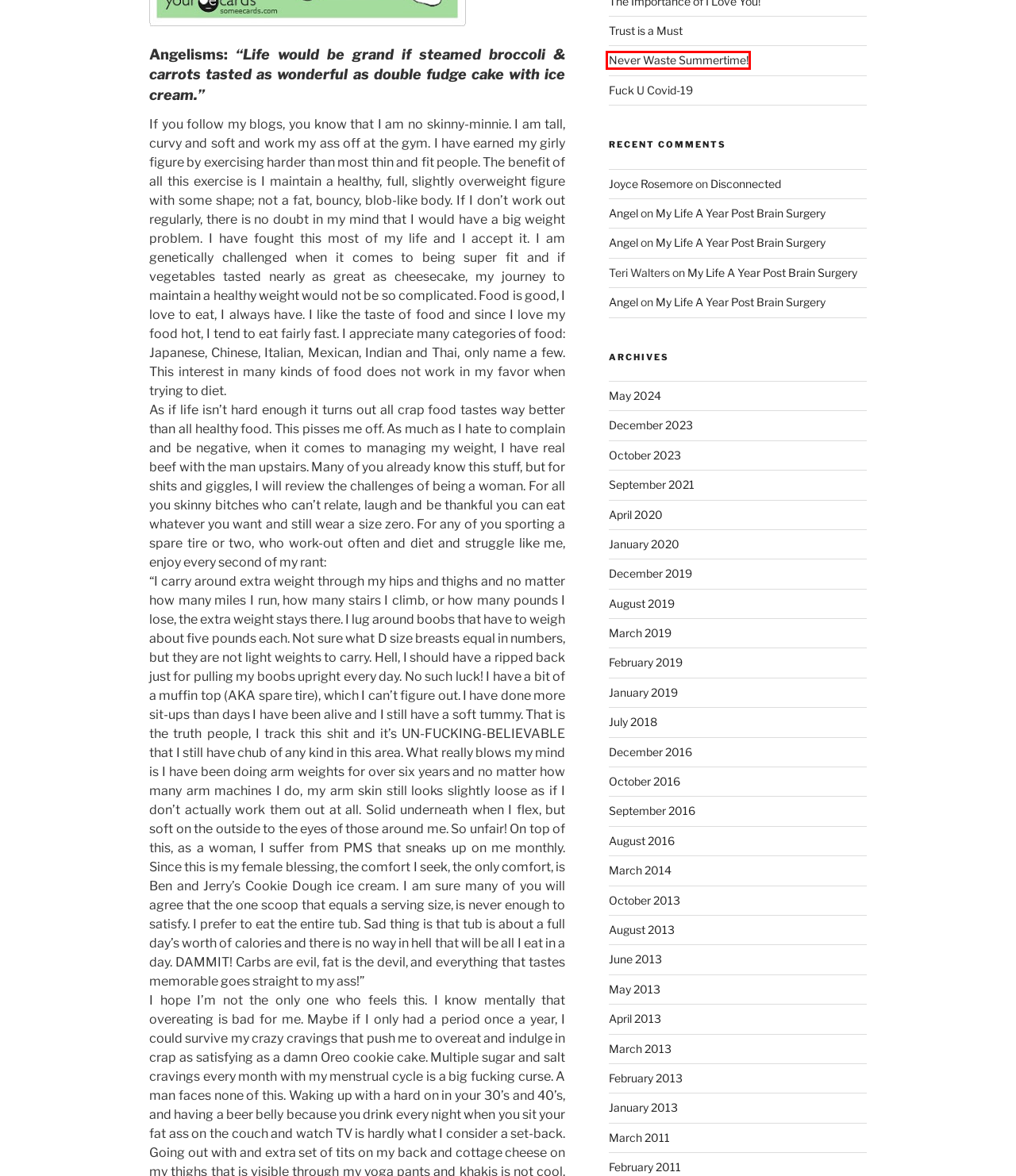Examine the screenshot of a webpage with a red bounding box around a UI element. Your task is to identify the webpage description that best corresponds to the new webpage after clicking the specified element. The given options are:
A. March 2014 – Angelisms
B. March 2011 – Angelisms
C. December 2023 – Angelisms
D. January 2020 – Angelisms
E. Never Waste Summertime! – Angelisms
F. February 2011 – Angelisms
G. May 2024 – Angelisms
H. October 2023 – Angelisms

E